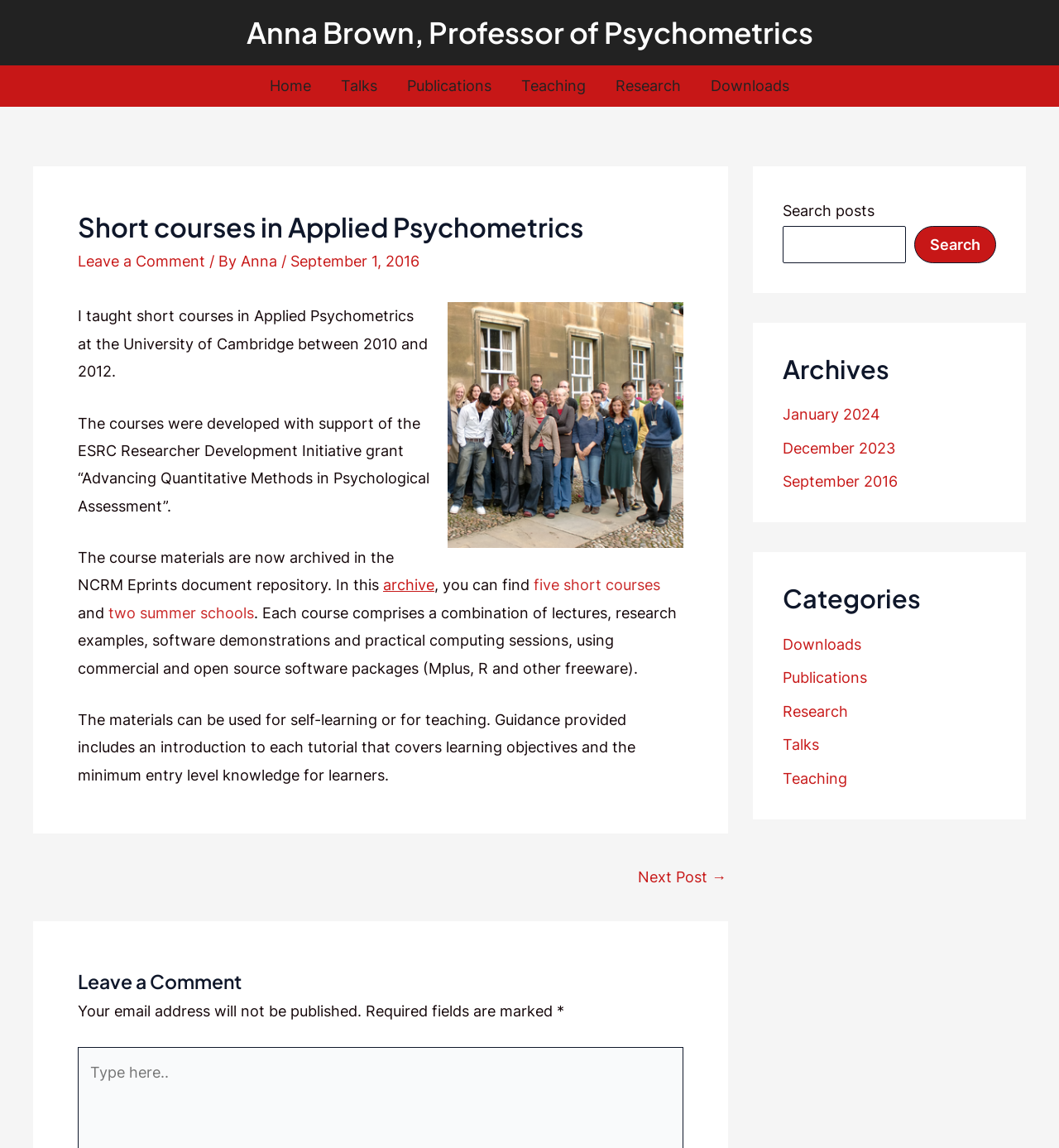Please find the bounding box coordinates of the element's region to be clicked to carry out this instruction: "Leave a comment".

[0.073, 0.916, 0.11, 0.955]